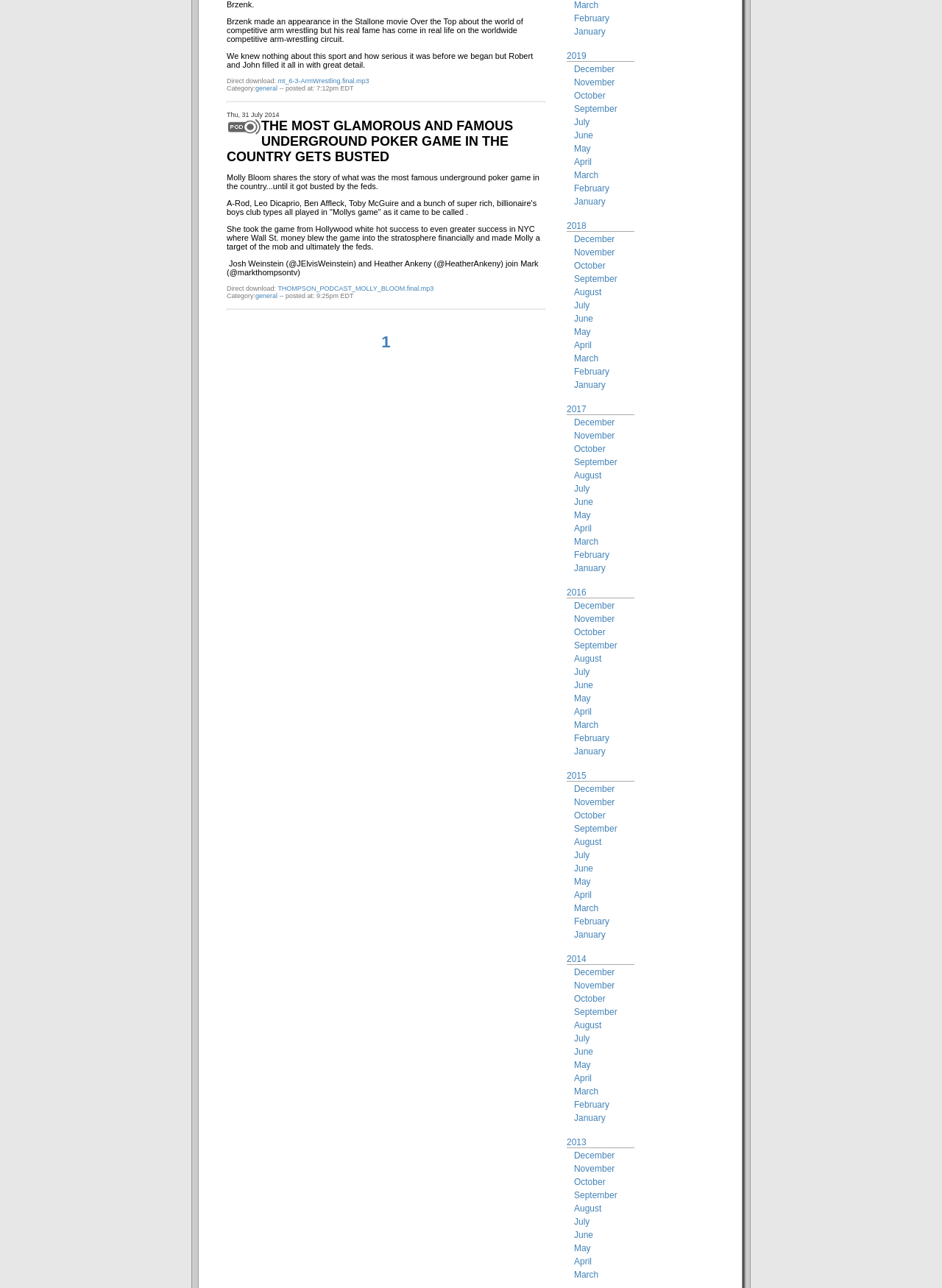Please identify the bounding box coordinates of the clickable area that will allow you to execute the instruction: "Read the article about Molly Bloom's underground poker game".

[0.241, 0.092, 0.545, 0.127]